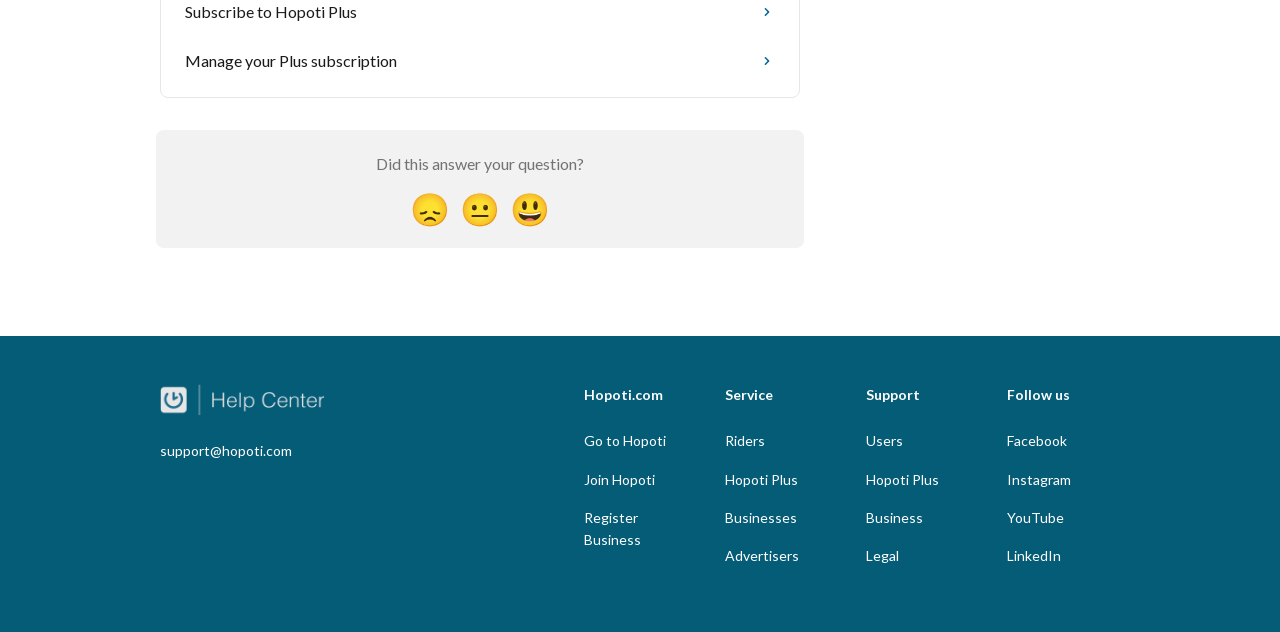Locate the bounding box coordinates of the element that needs to be clicked to carry out the instruction: "Click the Disappointed Reaction button". The coordinates should be given as four float numbers ranging from 0 to 1, i.e., [left, top, right, bottom].

[0.316, 0.286, 0.355, 0.373]